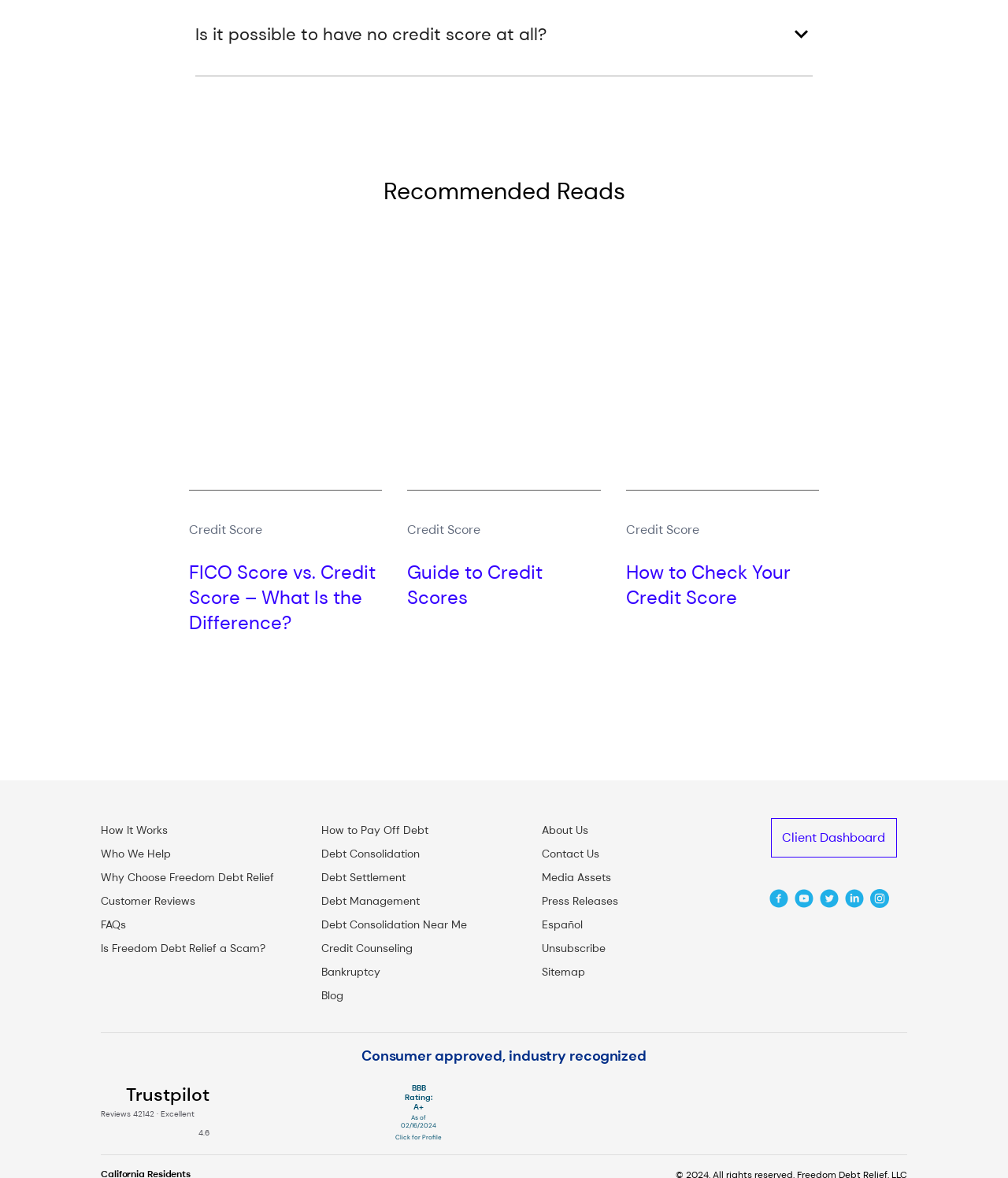Please provide the bounding box coordinates for the element that needs to be clicked to perform the following instruction: "Click the 'Credit Score Calculator' image". The coordinates should be given as four float numbers between 0 and 1, i.e., [left, top, right, bottom].

[0.188, 0.217, 0.379, 0.381]